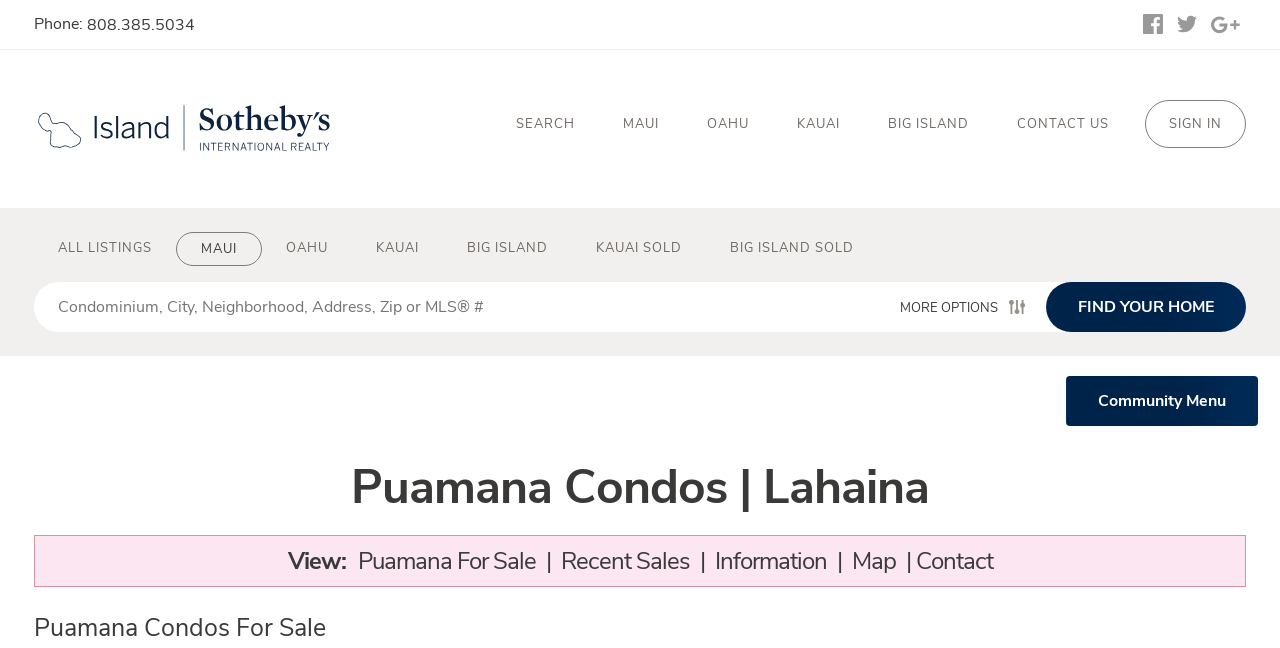What is the name of the real estate company?
Based on the visual information, provide a detailed and comprehensive answer.

I found the name of the real estate company by looking at the top-left section of the webpage, where it displays the company logo and name 'Island | Sotheby's International Realty'.